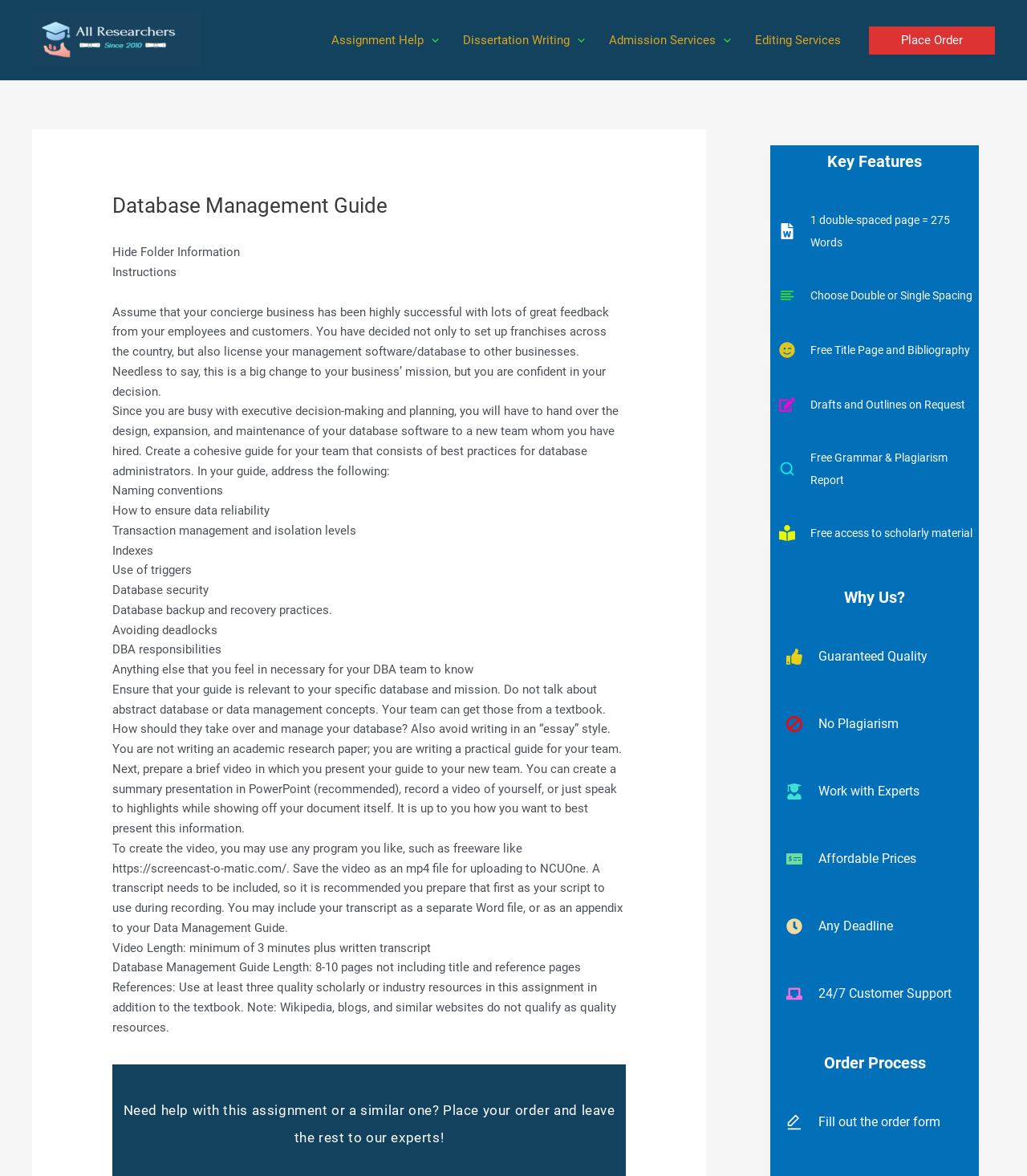Please determine the bounding box coordinates, formatted as (top-left x, top-left y, bottom-right x, bottom-right y), with all values as floating point numbers between 0 and 1. Identify the bounding box of the region described as: parent_node: Admission Services aria-label="Menu Toggle"

[0.697, 0.01, 0.712, 0.058]